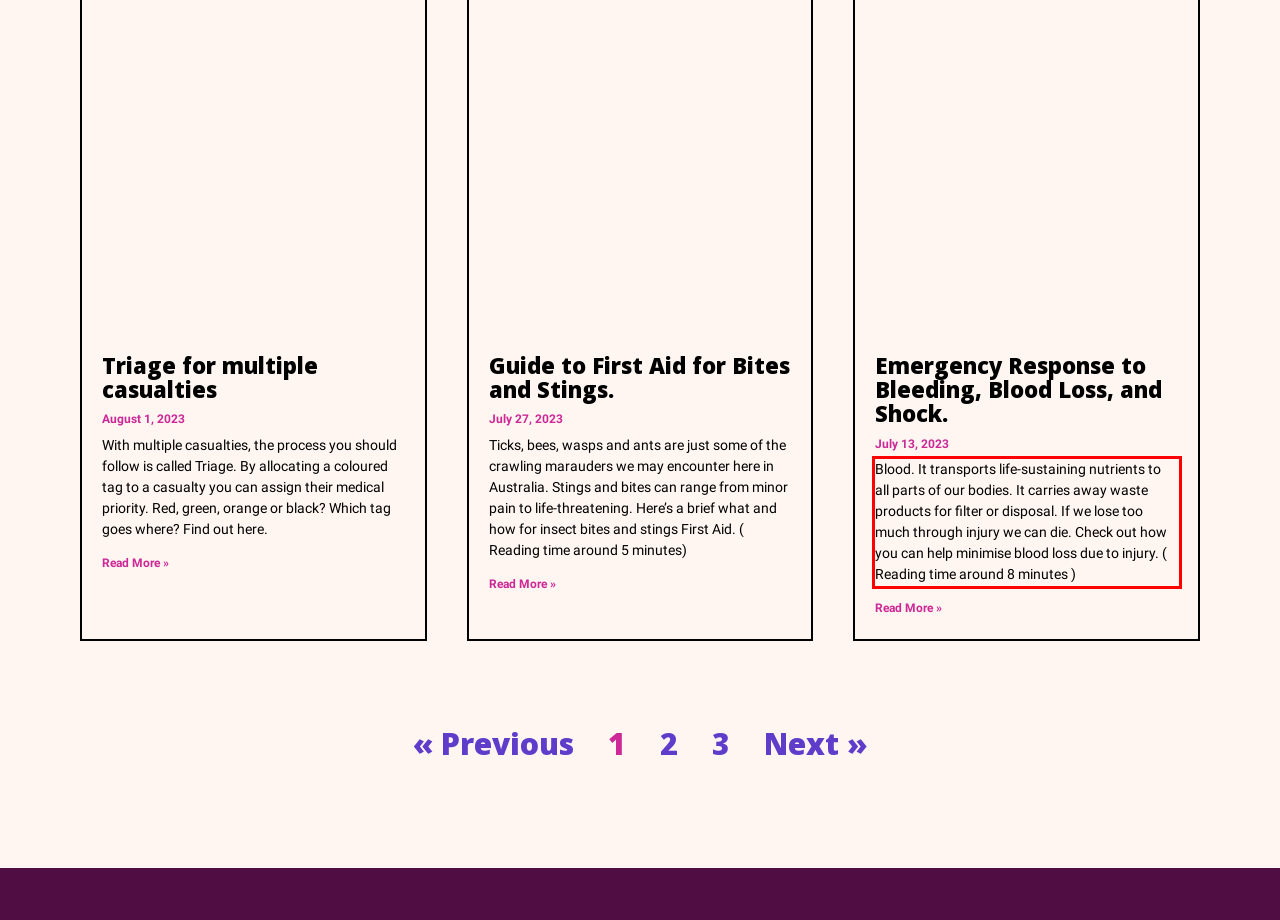View the screenshot of the webpage and identify the UI element surrounded by a red bounding box. Extract the text contained within this red bounding box.

Blood. It transports life-sustaining nutrients to all parts of our bodies. It carries away waste products for filter or disposal. If we lose too much through injury we can die. Check out how you can help minimise blood loss due to injury. ( Reading time around 8 minutes )